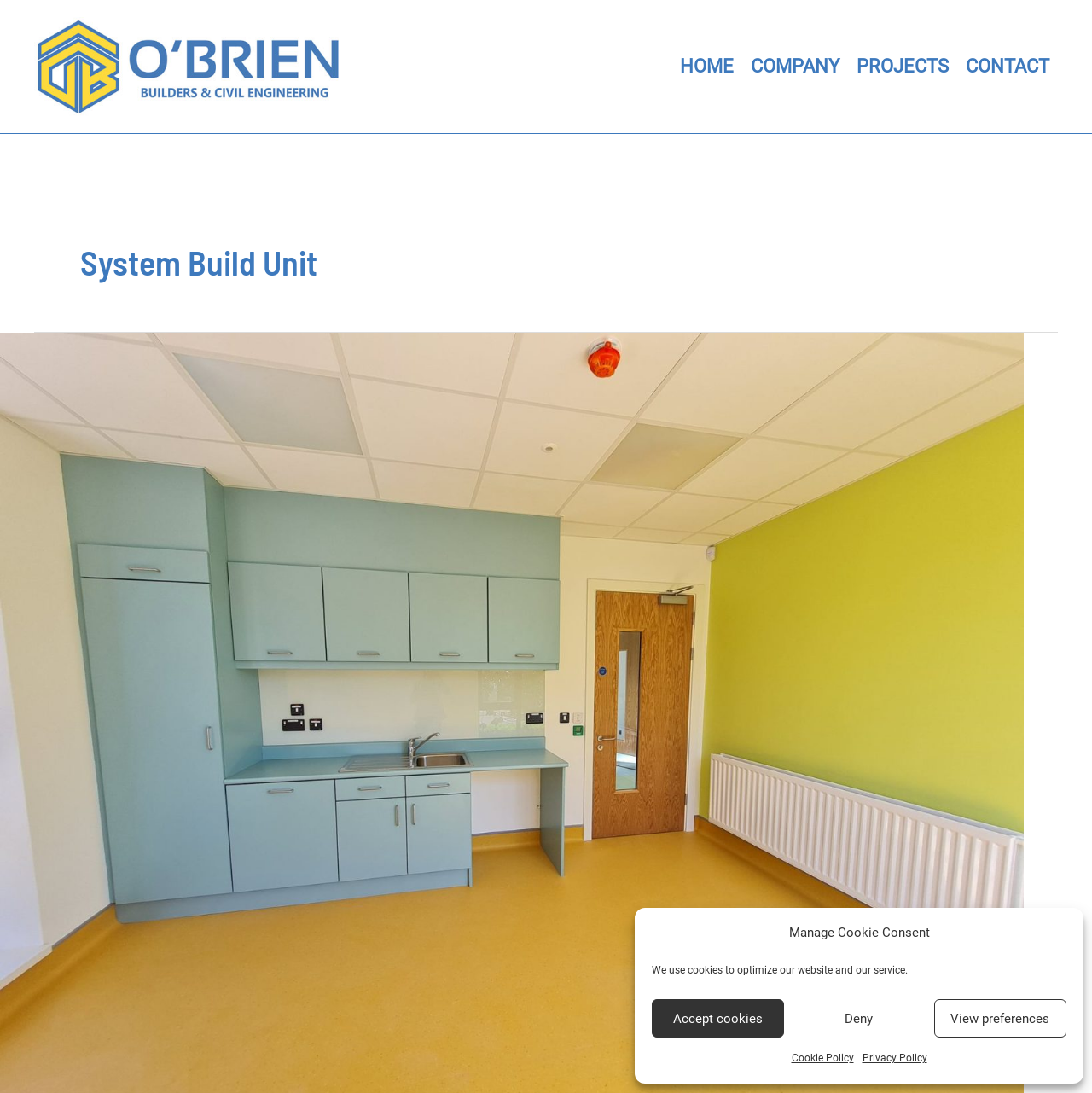Identify the coordinates of the bounding box for the element that must be clicked to accomplish the instruction: "browse projects".

[0.777, 0.042, 0.877, 0.08]